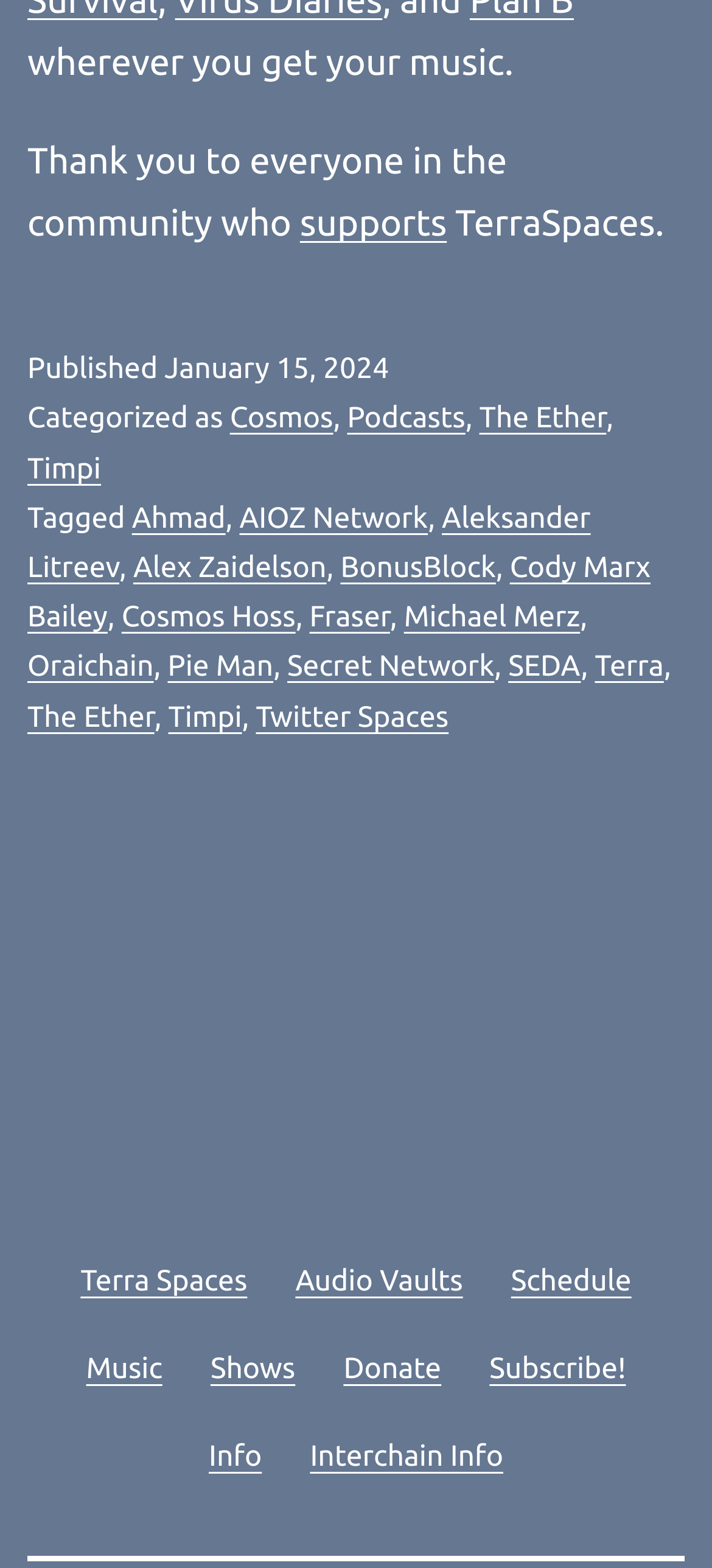Please identify the bounding box coordinates of where to click in order to follow the instruction: "click on supports".

[0.421, 0.128, 0.628, 0.155]